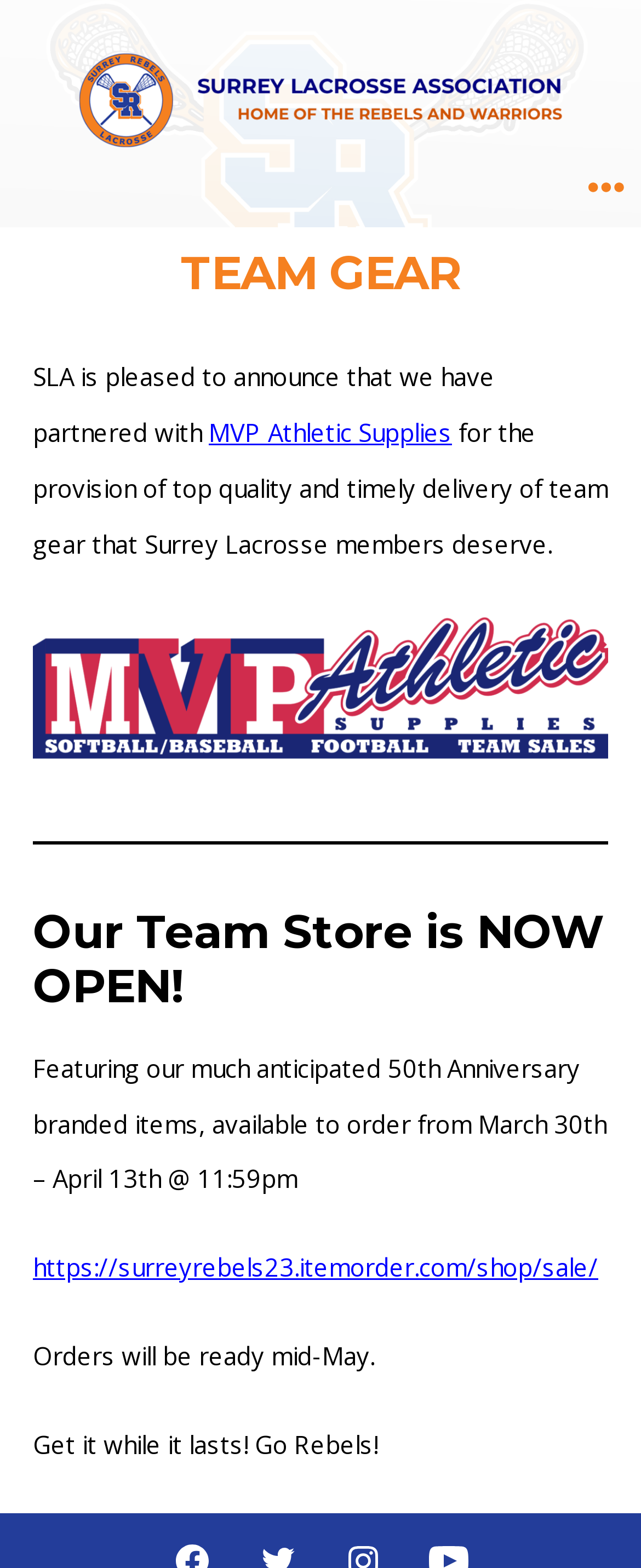What is the name of the company providing team gear?
Offer a detailed and exhaustive answer to the question.

I found the answer by looking at the link element with the text 'MVP Athletic Supplies' and extracting the text, which is the name of the company providing team gear.